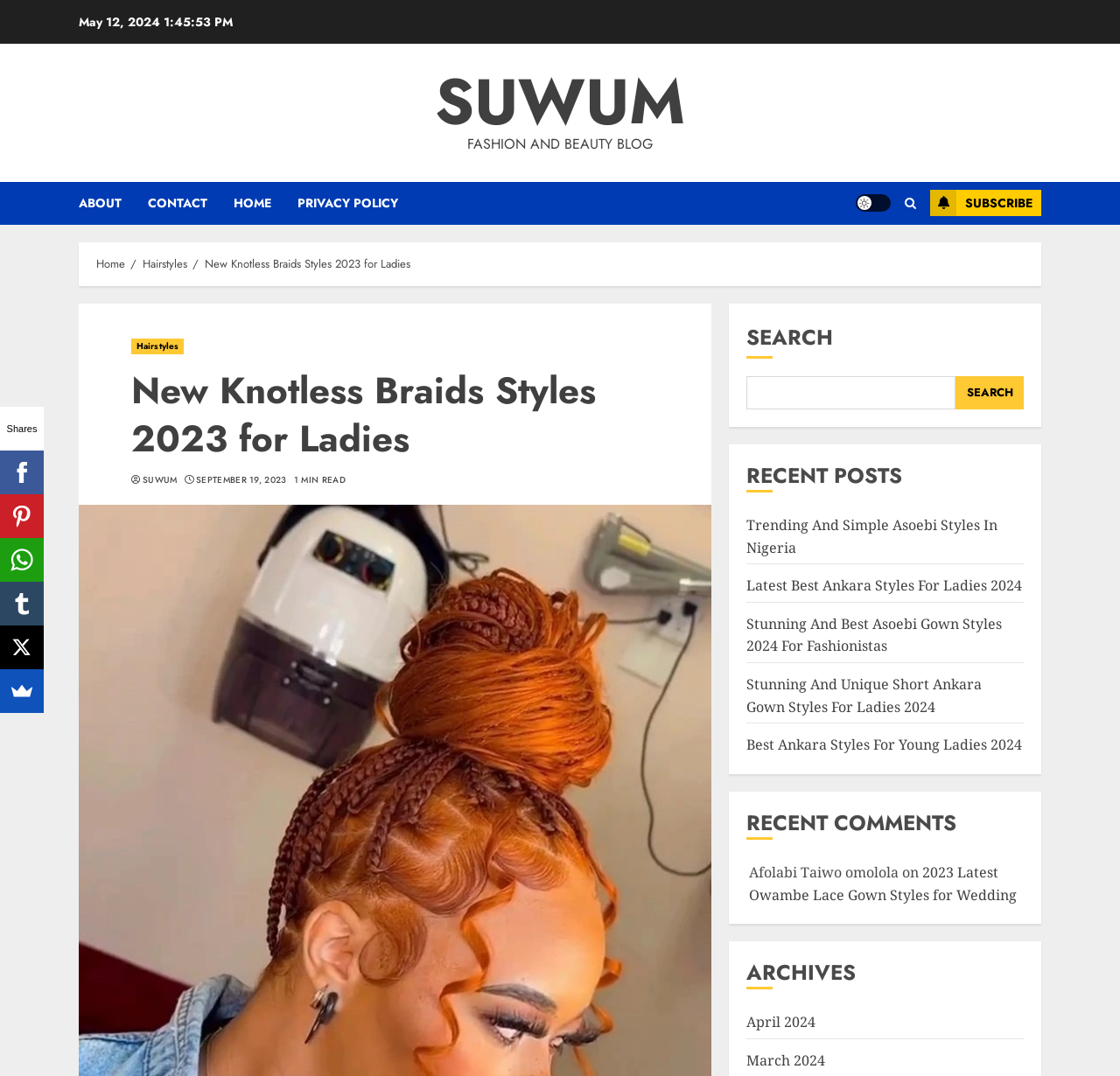What is the name of the blog?
Please ensure your answer is as detailed and informative as possible.

I found the name of the blog by looking at the top section of the webpage, where it says 'SUWUM' next to the title 'New Knotless Braids Styles 2023 for Ladies', and also in the navigation menu.